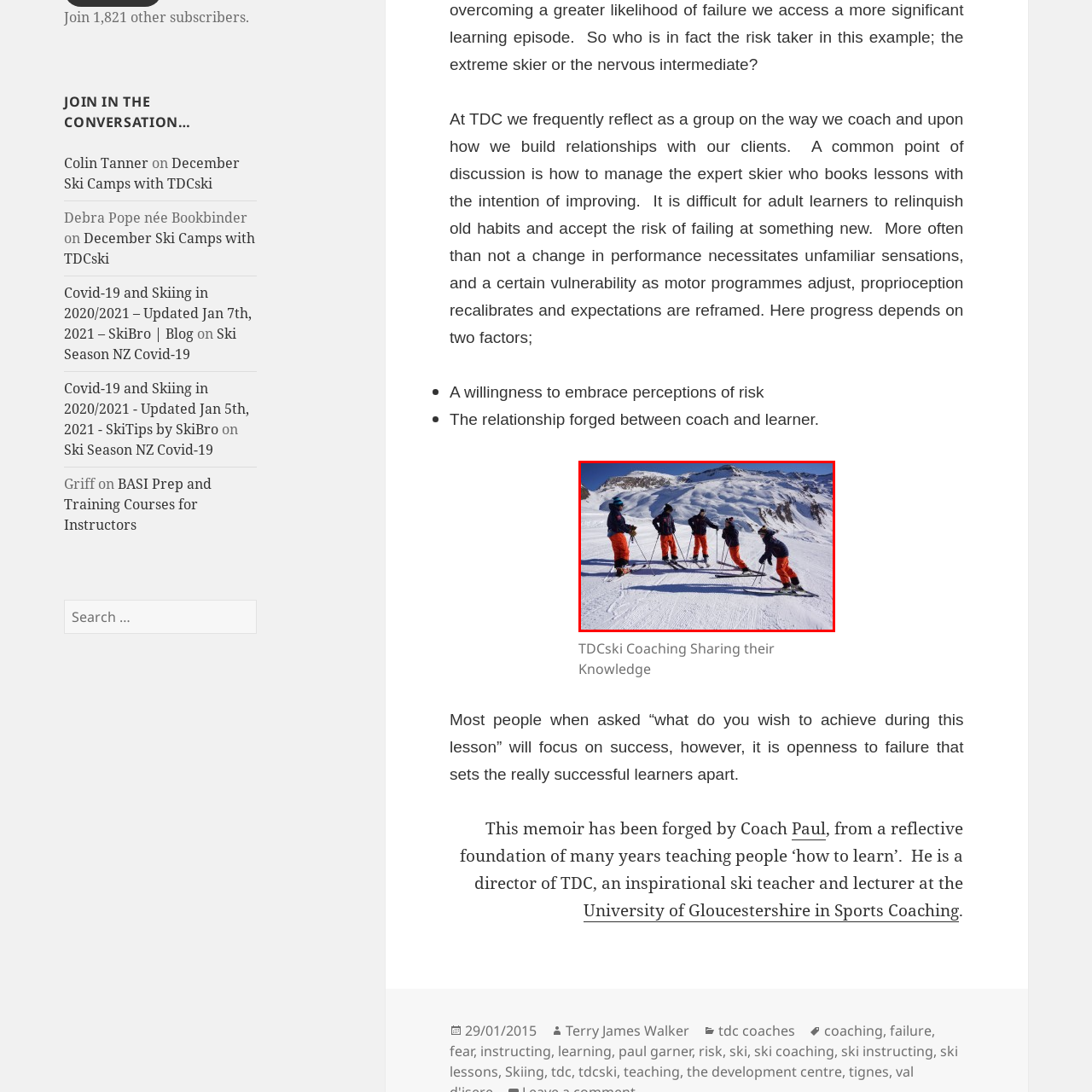Examine the segment of the image contained within the black box and respond comprehensively to the following question, based on the visual content: 
How many skiers are in the image?

The caption clearly mentions that there are 'five skiers' gathered on the snow-covered slope, which provides the exact number of skiers present in the image.